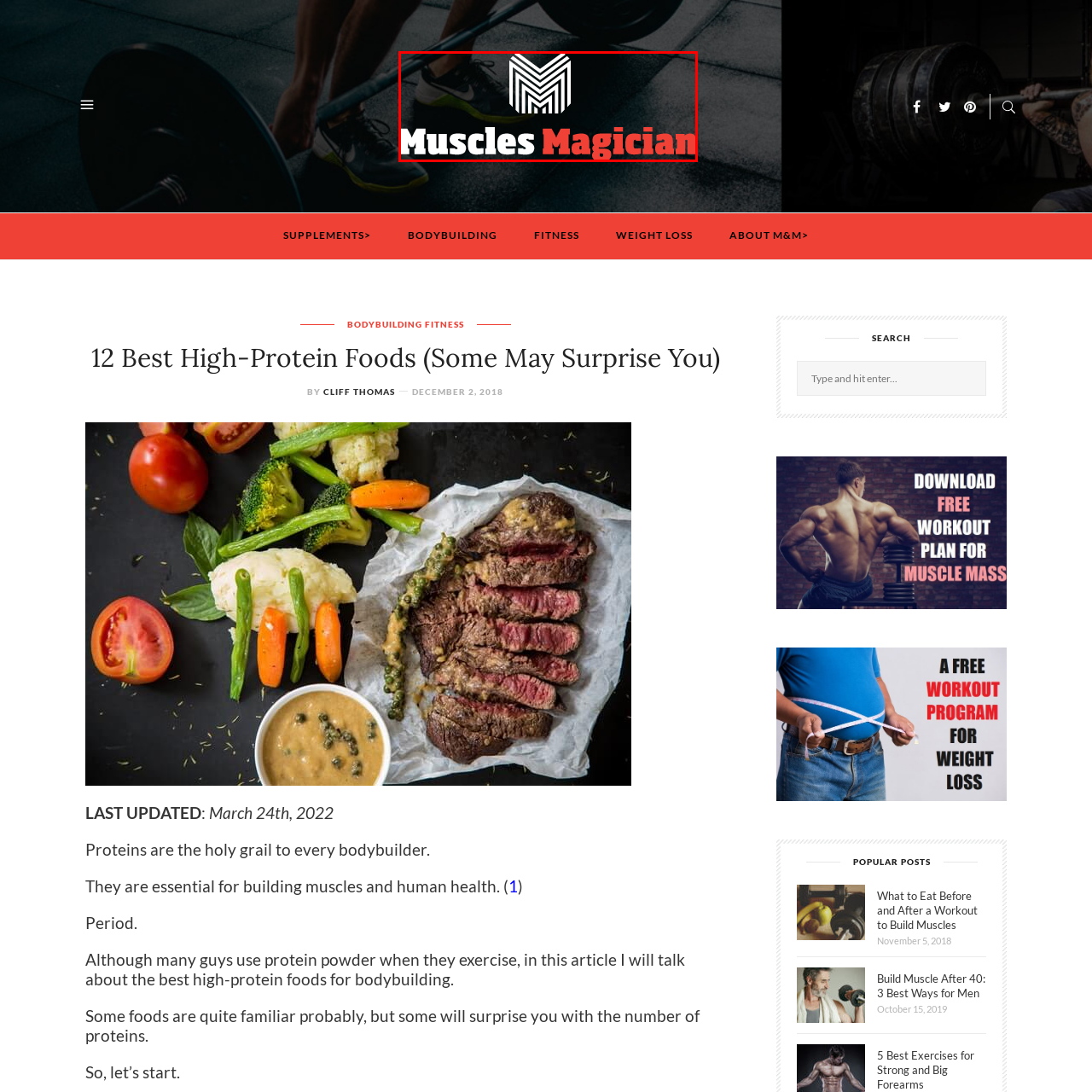What is the purpose of the brand 'Muscles Magician'?
Look closely at the portion of the image highlighted by the red bounding box and provide a comprehensive answer to the question.

The question asks about the purpose of the brand 'Muscles Magician'. According to the caption, the brand's mission is to enhance physical performance and holistic wellness in its audience, which implies that the purpose of the brand is to achieve this mission.